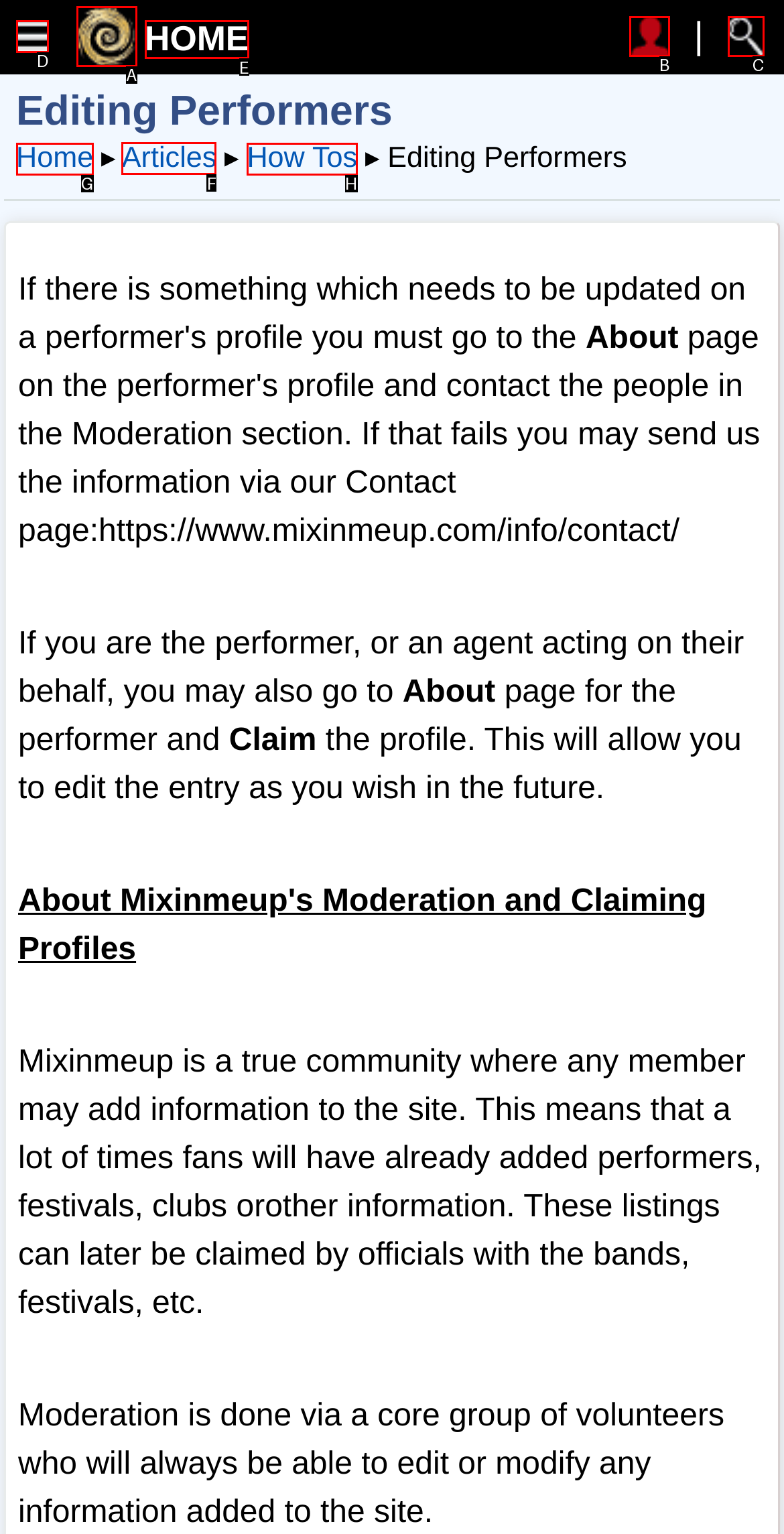Select the option I need to click to accomplish this task: view articles
Provide the letter of the selected choice from the given options.

F